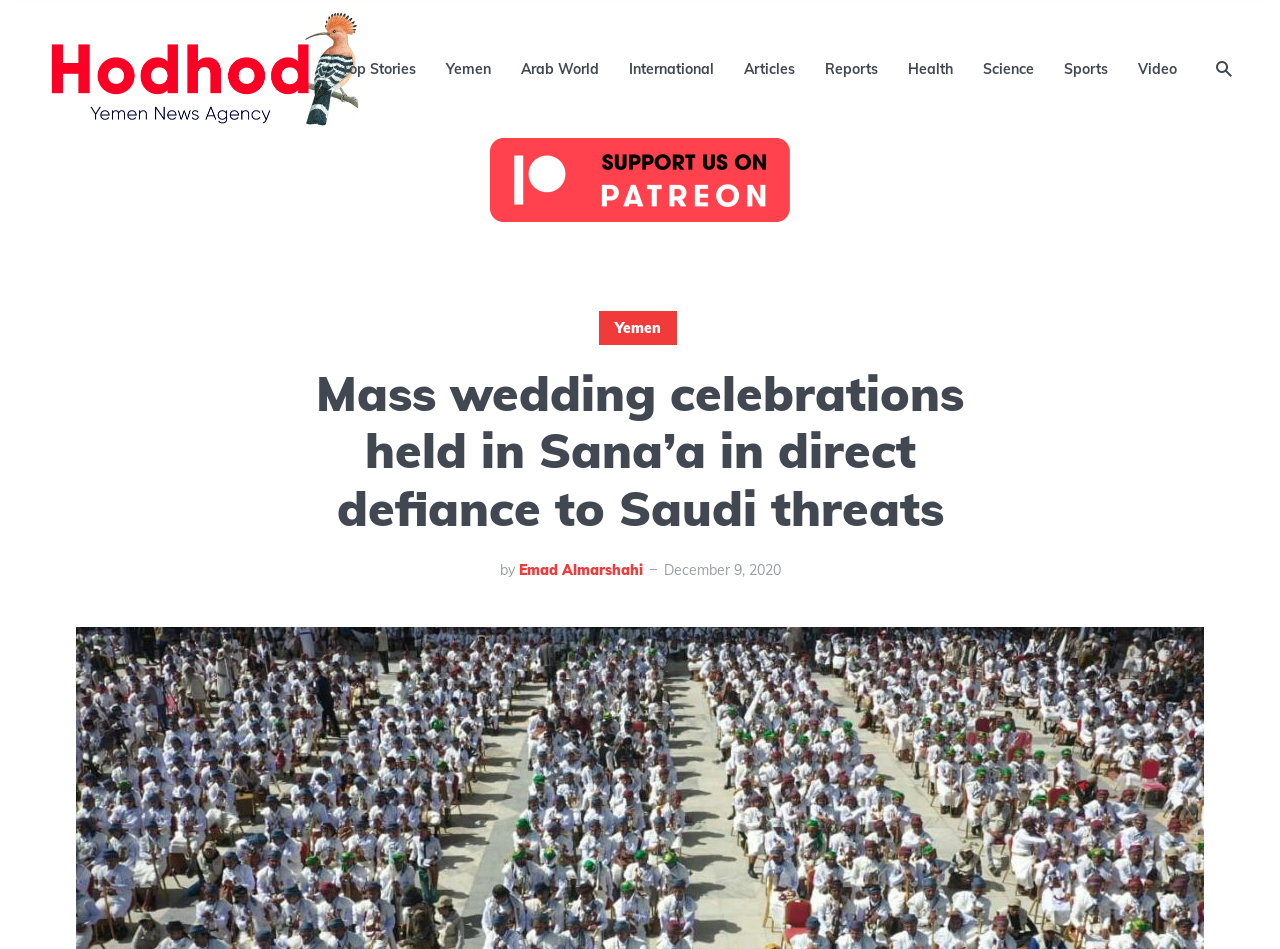Identify the first-level heading on the webpage and generate its text content.

Mass wedding celebrations held in Sana’a in direct defiance to Saudi threats